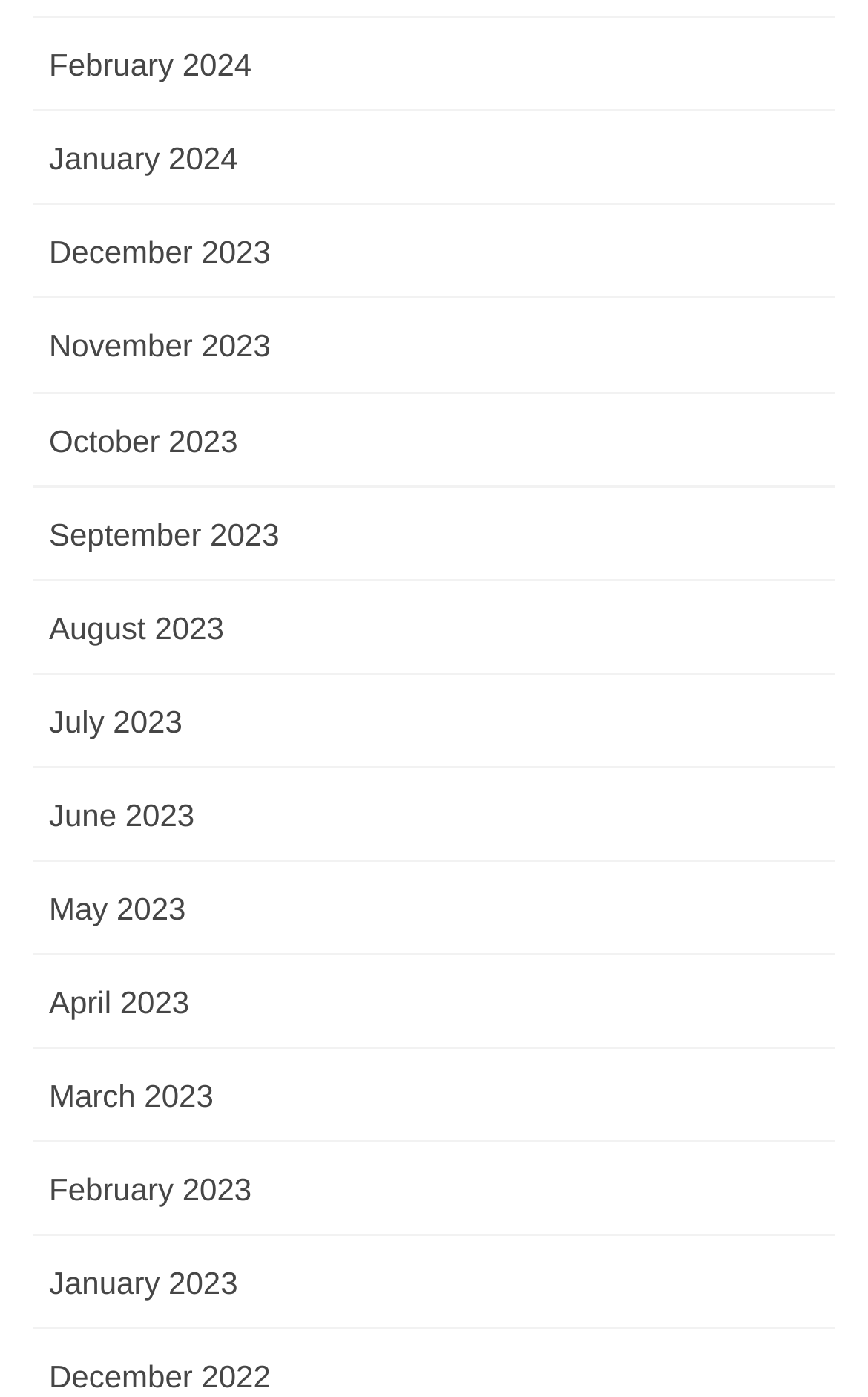Find the bounding box coordinates of the clickable element required to execute the following instruction: "Go to January 2023". Provide the coordinates as four float numbers between 0 and 1, i.e., [left, top, right, bottom].

[0.038, 0.885, 0.962, 0.952]